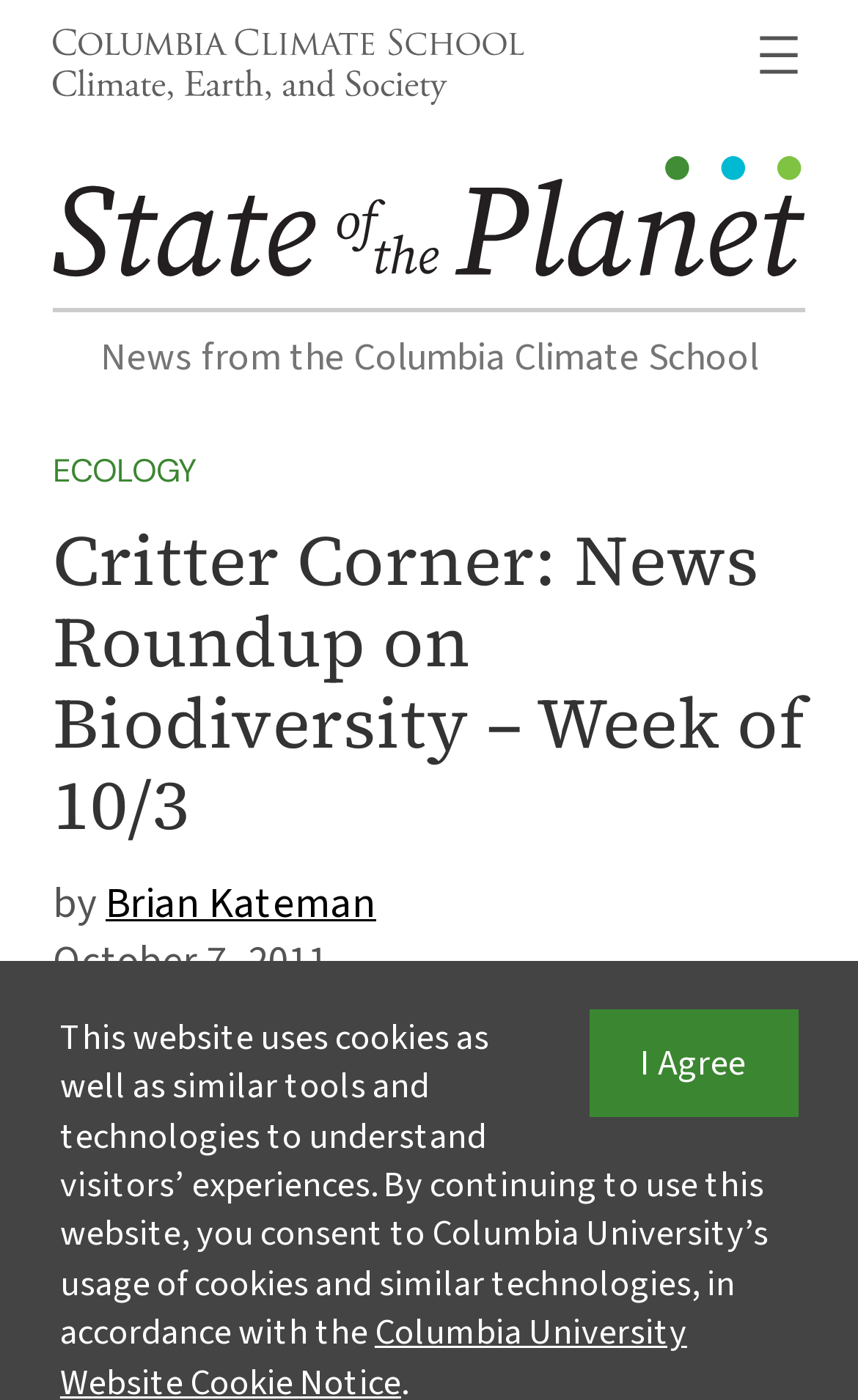Specify the bounding box coordinates for the region that must be clicked to perform the given instruction: "Open menu".

[0.877, 0.02, 0.938, 0.058]